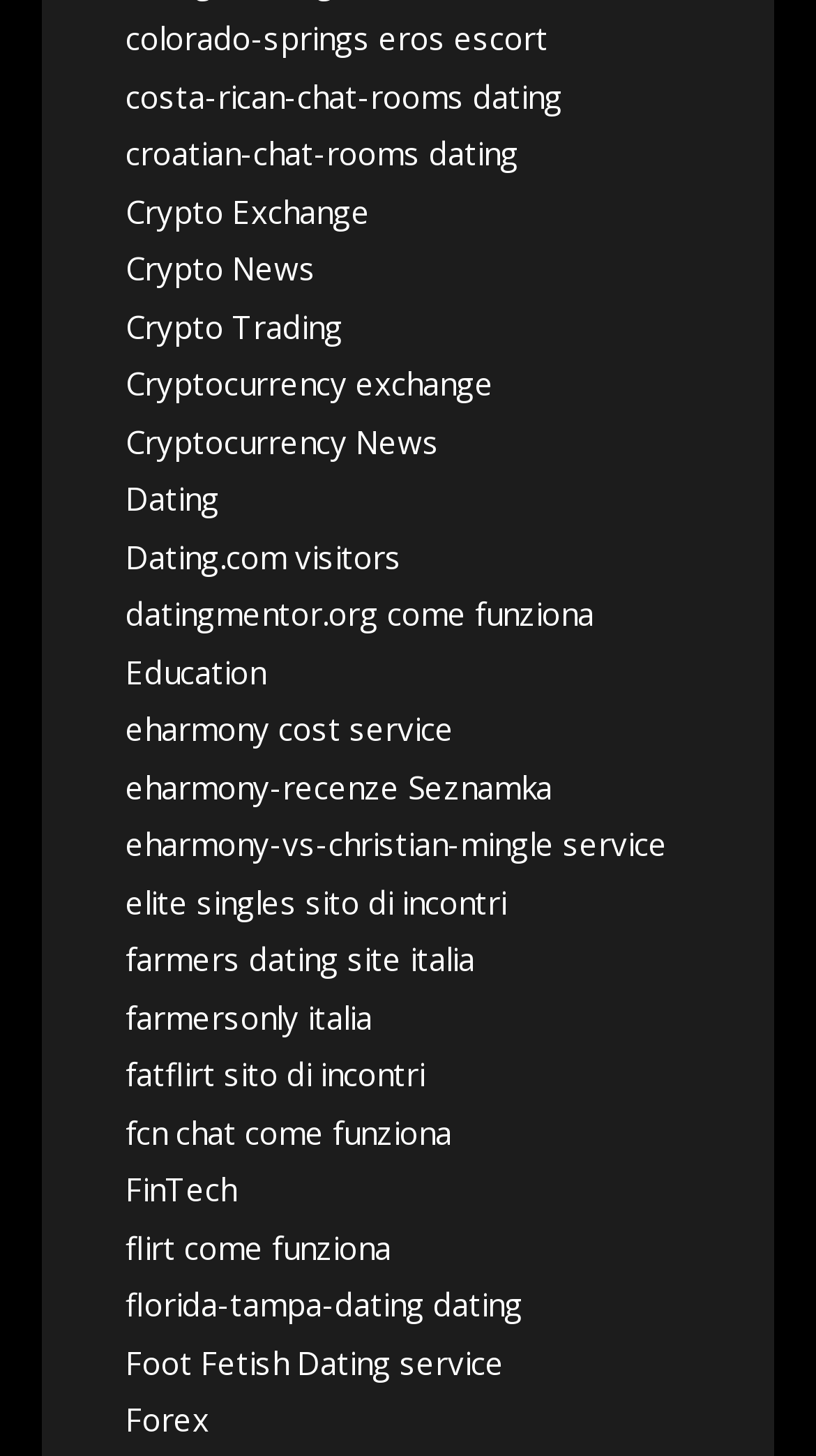Give the bounding box coordinates for the element described by: "FinTech".

[0.154, 0.803, 0.29, 0.831]